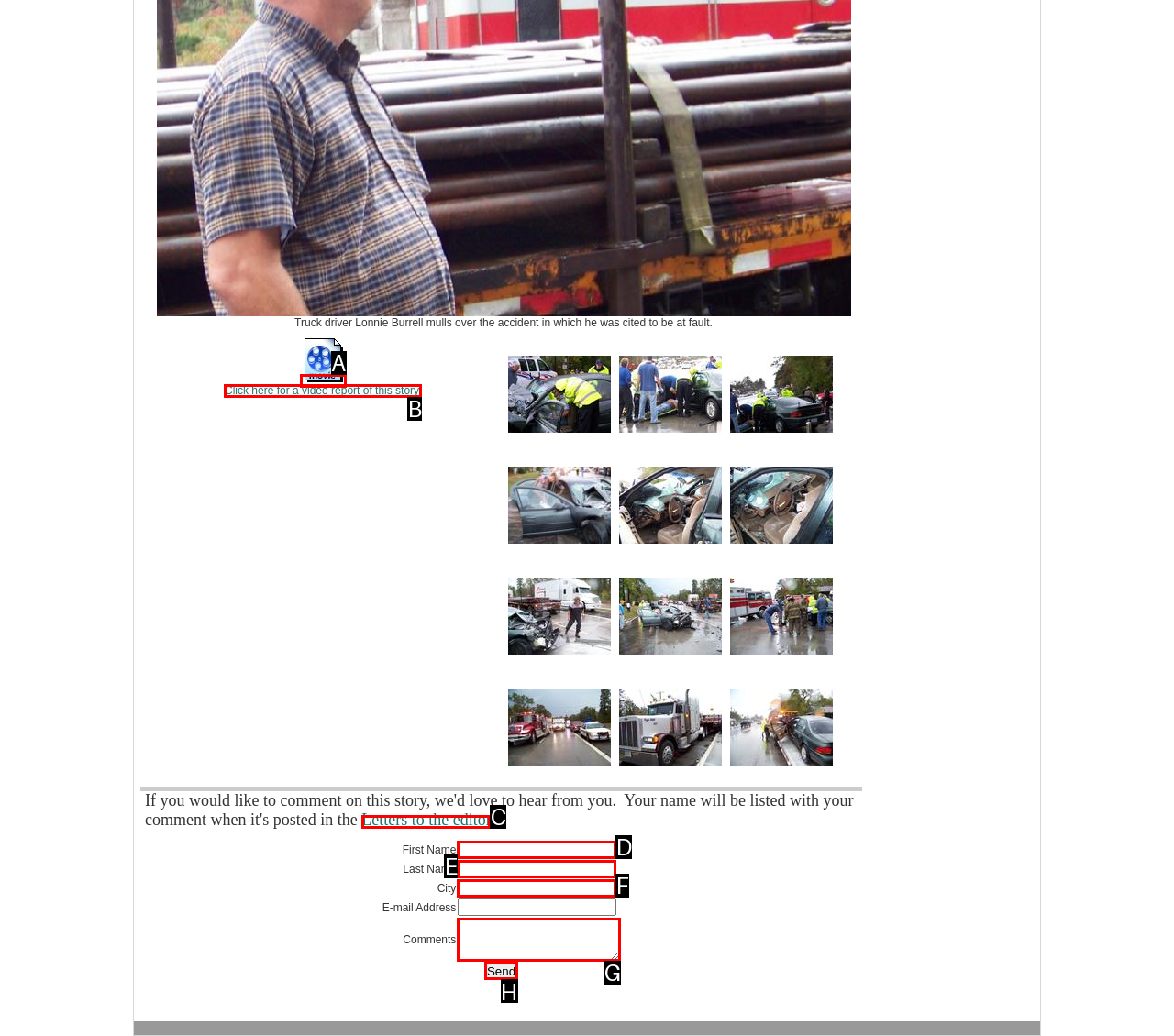Indicate which UI element needs to be clicked to fulfill the task: Click the 'Send' button
Answer with the letter of the chosen option from the available choices directly.

H